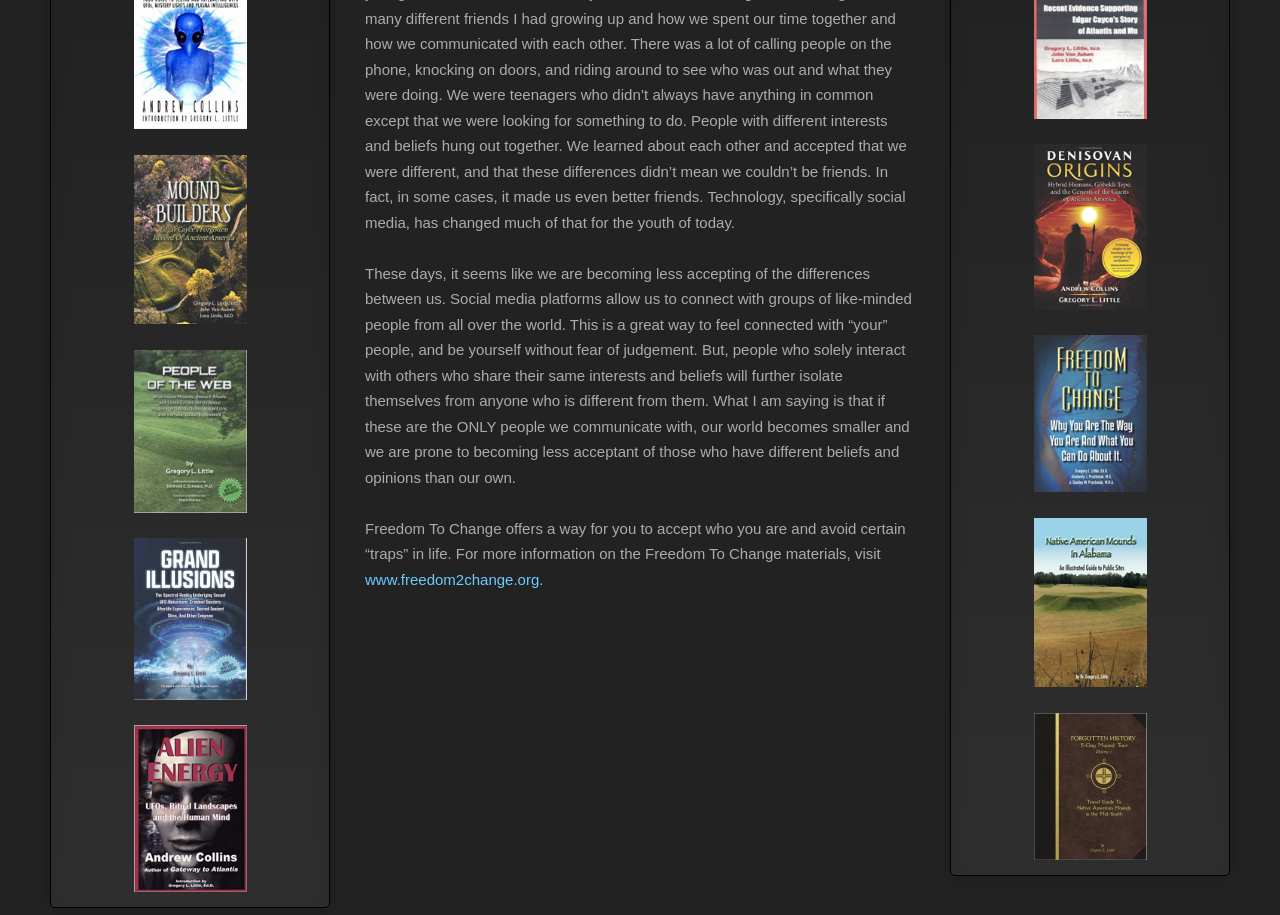Locate the bounding box coordinates of the clickable region necessary to complete the following instruction: "explore the People of the Web". Provide the coordinates in the format of four float numbers between 0 and 1, i.e., [left, top, right, bottom].

[0.104, 0.46, 0.193, 0.479]